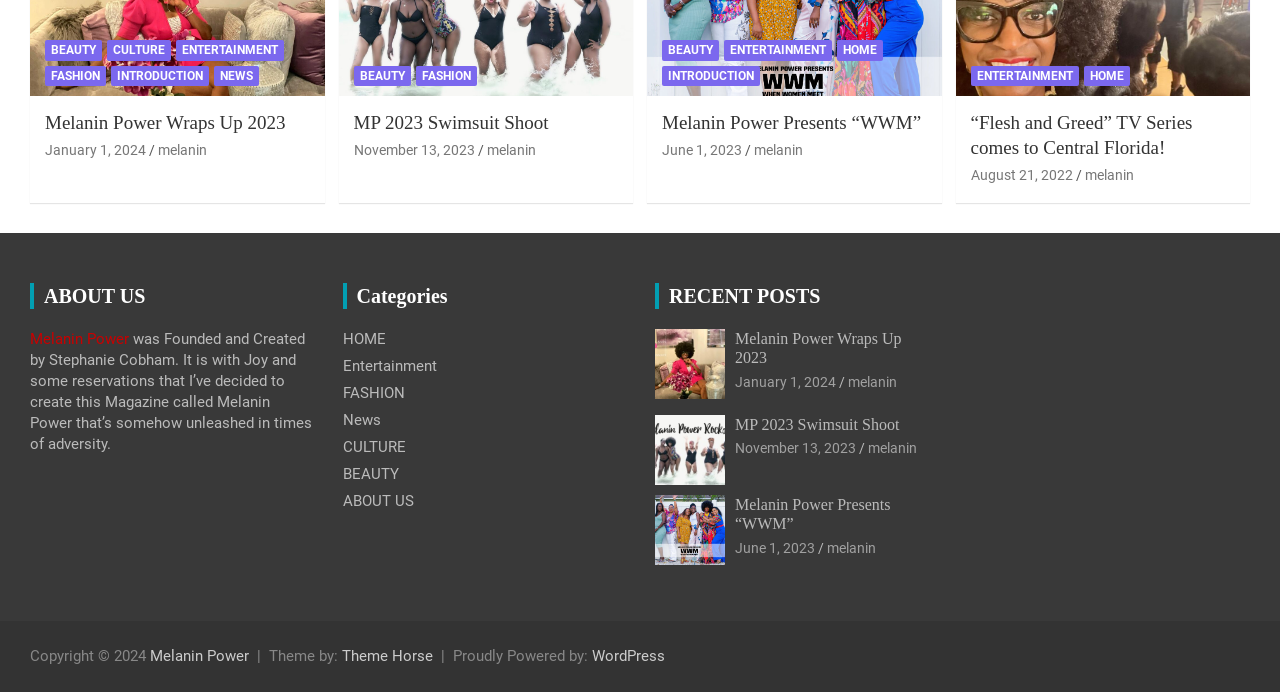Find the bounding box coordinates of the clickable region needed to perform the following instruction: "View RECENT POSTS". The coordinates should be provided as four float numbers between 0 and 1, i.e., [left, top, right, bottom].

[0.512, 0.409, 0.732, 0.447]